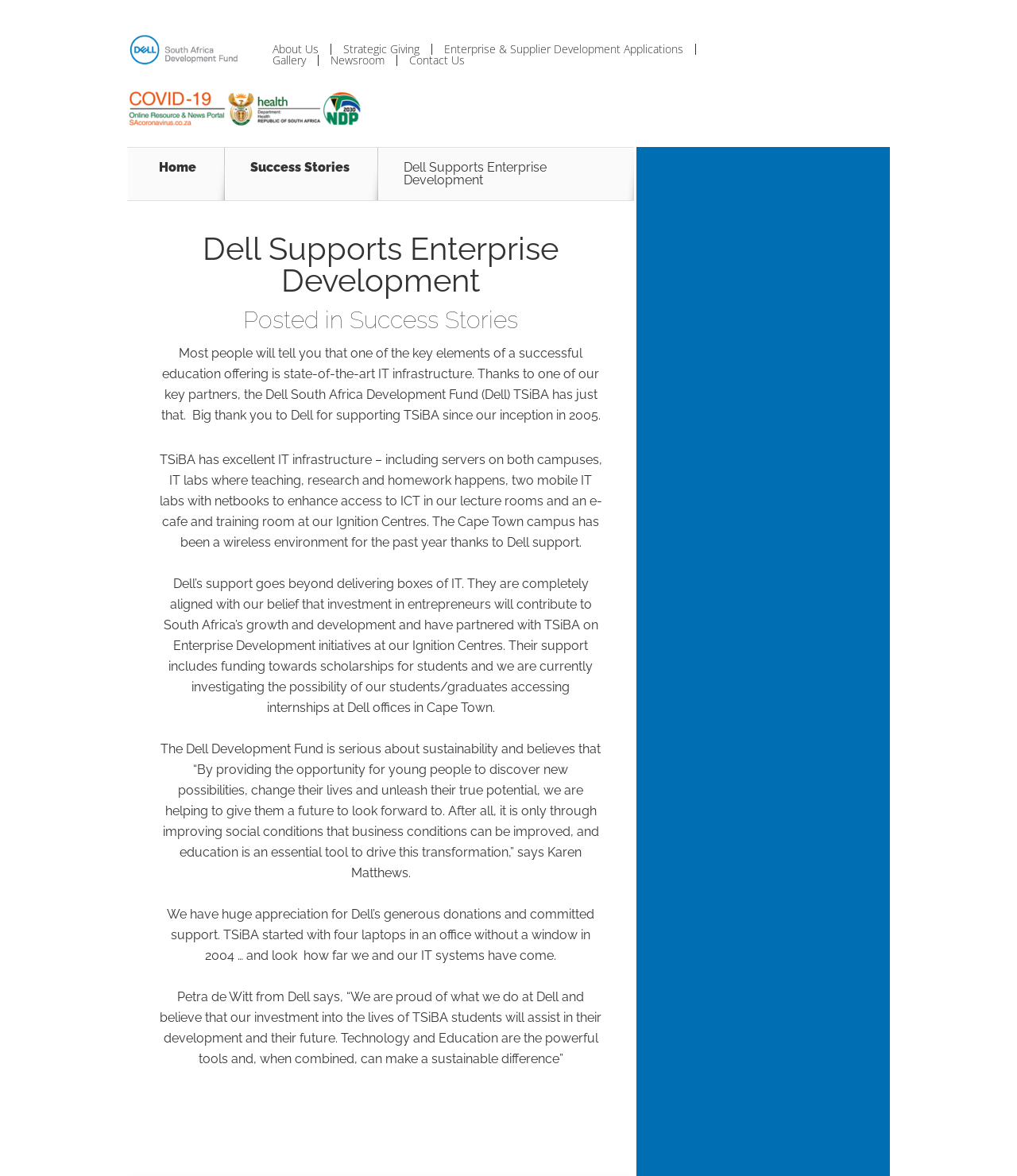Use a single word or phrase to answer the question: 
What is TSiBA?

An education institution